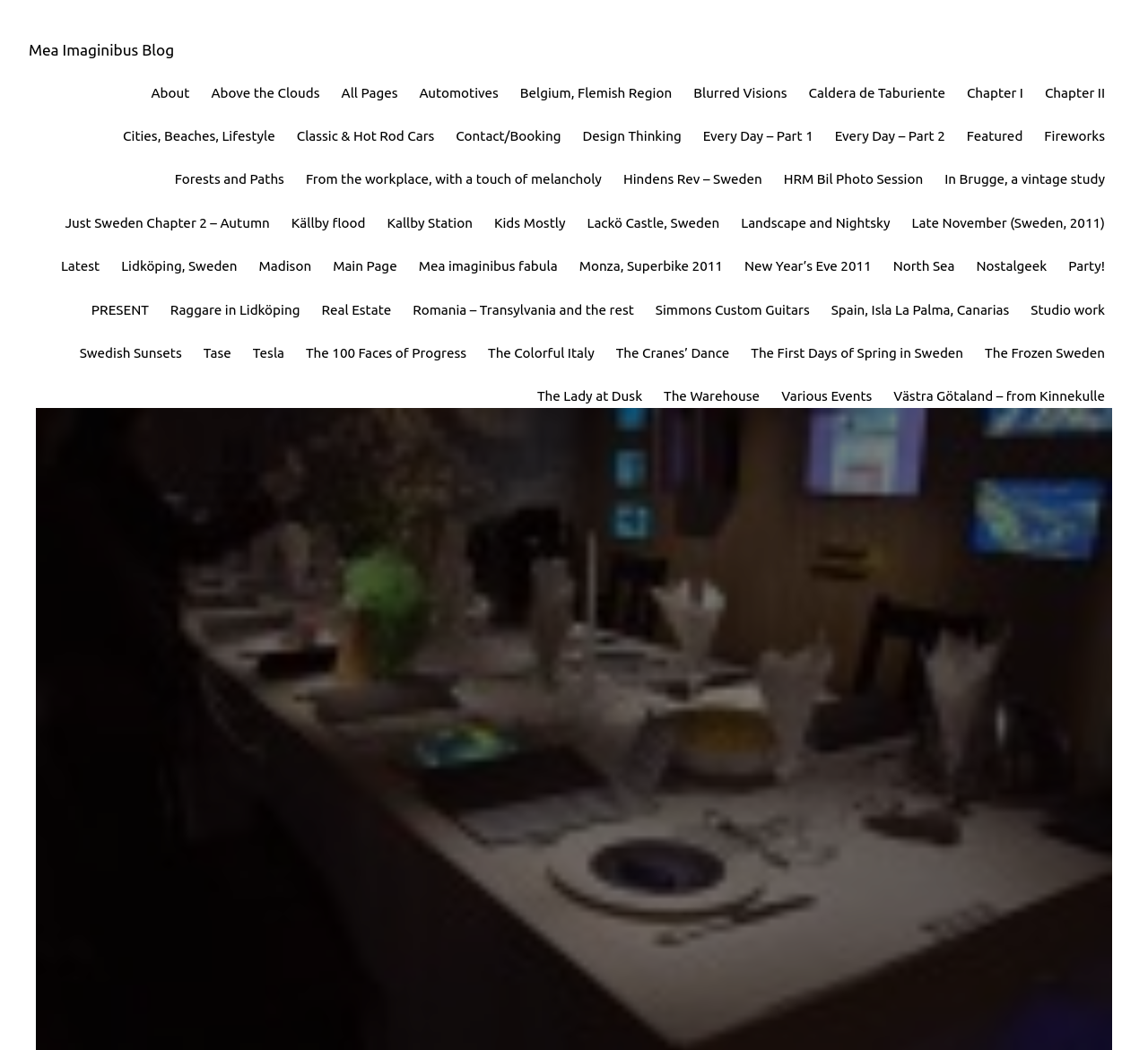Given the description: "Kids Mostly", determine the bounding box coordinates of the UI element. The coordinates should be formatted as four float numbers between 0 and 1, [left, top, right, bottom].

[0.43, 0.202, 0.493, 0.223]